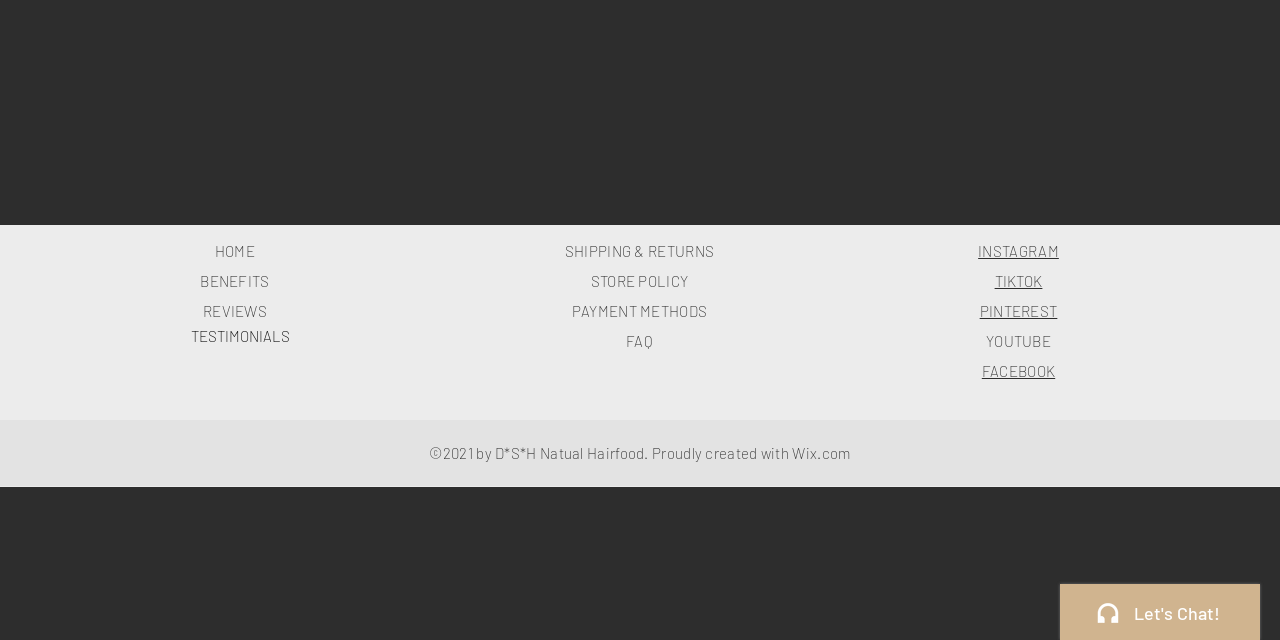Locate the bounding box coordinates for the element described below: "FACEBOOK". The coordinates must be four float values between 0 and 1, formatted as [left, top, right, bottom].

[0.767, 0.566, 0.824, 0.594]